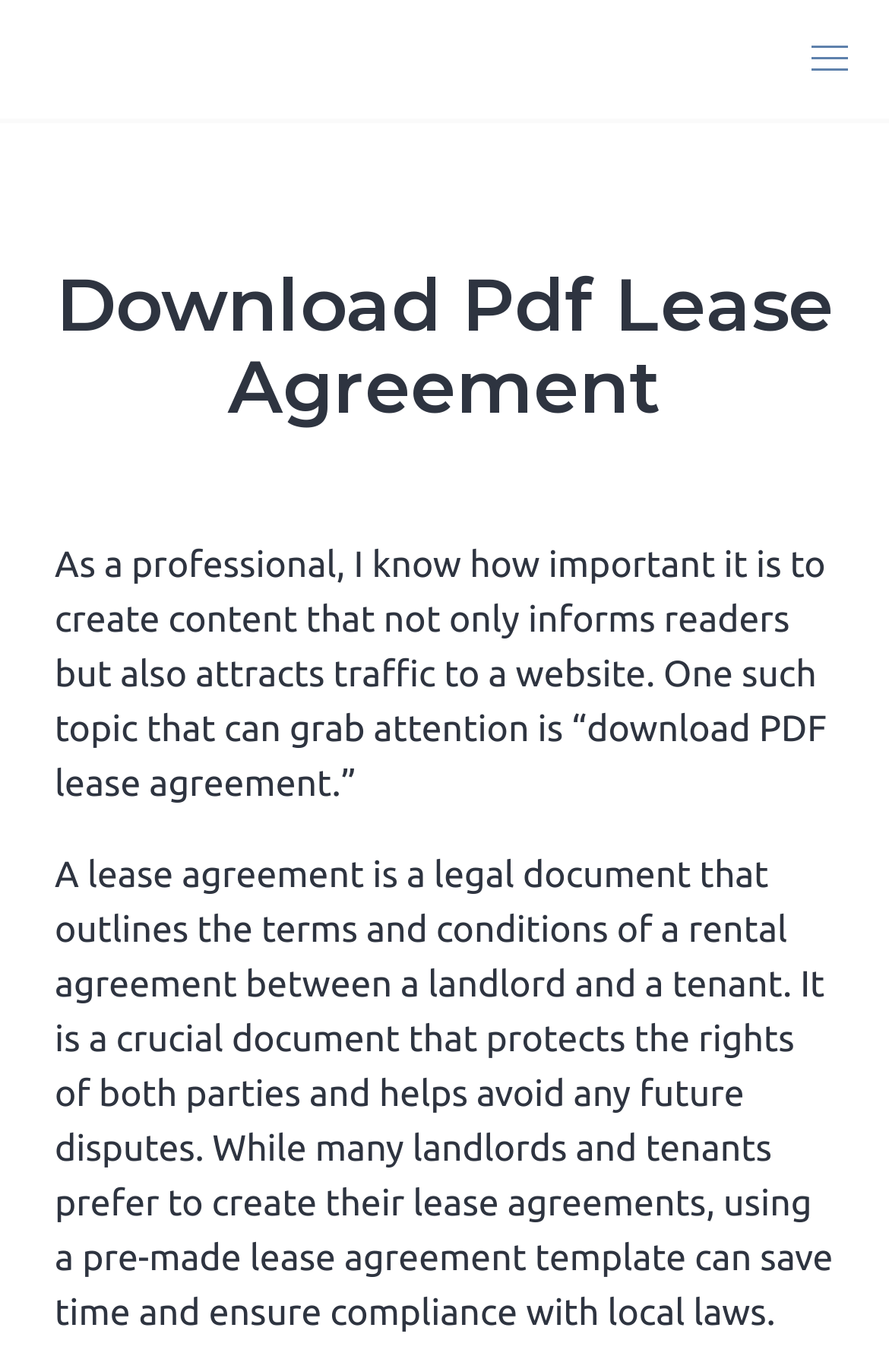Generate the text content of the main headline of the webpage.

Download Pdf Lease Agreement